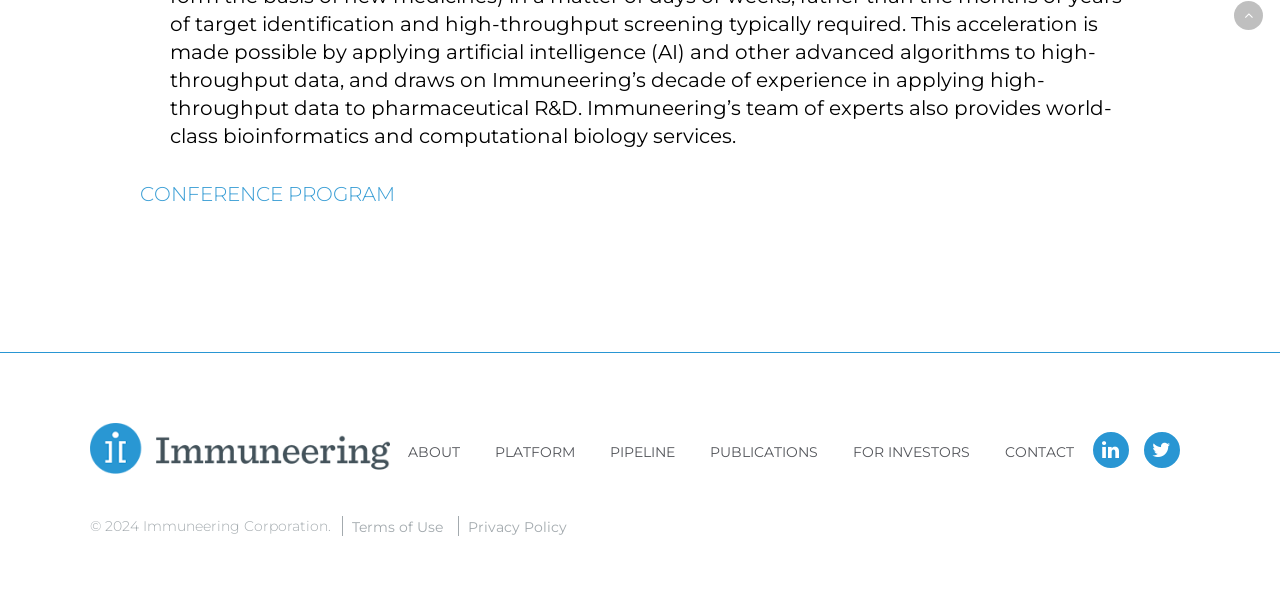Please identify the bounding box coordinates of the clickable area that will fulfill the following instruction: "Learn about the company". The coordinates should be in the format of four float numbers between 0 and 1, i.e., [left, top, right, bottom].

[0.319, 0.727, 0.36, 0.756]